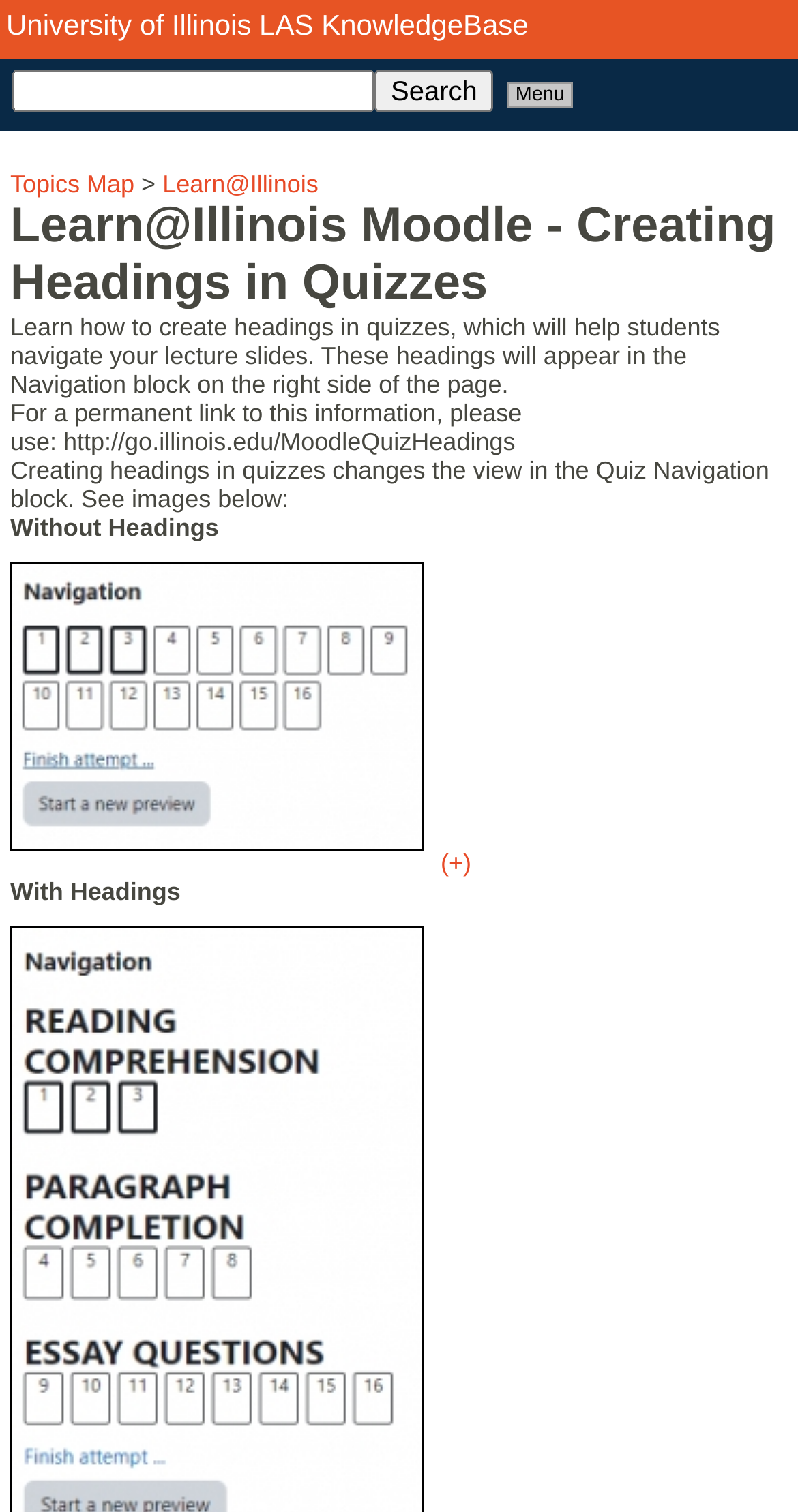Craft a detailed narrative of the webpage's structure and content.

The webpage is about the University of Illinois LAS KnowledgeBase, with a prominent heading at the top left corner displaying the title. Below the heading, there is a search bar that spans almost the entire width of the page, containing a text box and a search button. To the right of the search button, there is a link labeled "Menu".

On the left side of the page, there are three links: "Topics Map", "Learn@Illinois", and a link with a greater-than symbol. Below these links, there is a heading that reads "Learn@Illinois Moodle - Creating Headings in Quizzes", which is followed by a paragraph of text that explains how to create headings in quizzes.

Below the paragraph, there is a static text that provides a permanent link to the information. Further down, there is another static text that introduces images related to creating headings in quizzes. The first image is labeled "Quiz Navigation block without headings" and is accompanied by a link with a plus sign.

Overall, the webpage appears to be a knowledge base article that provides information and guidance on creating headings in quizzes, with relevant images and links to additional resources.